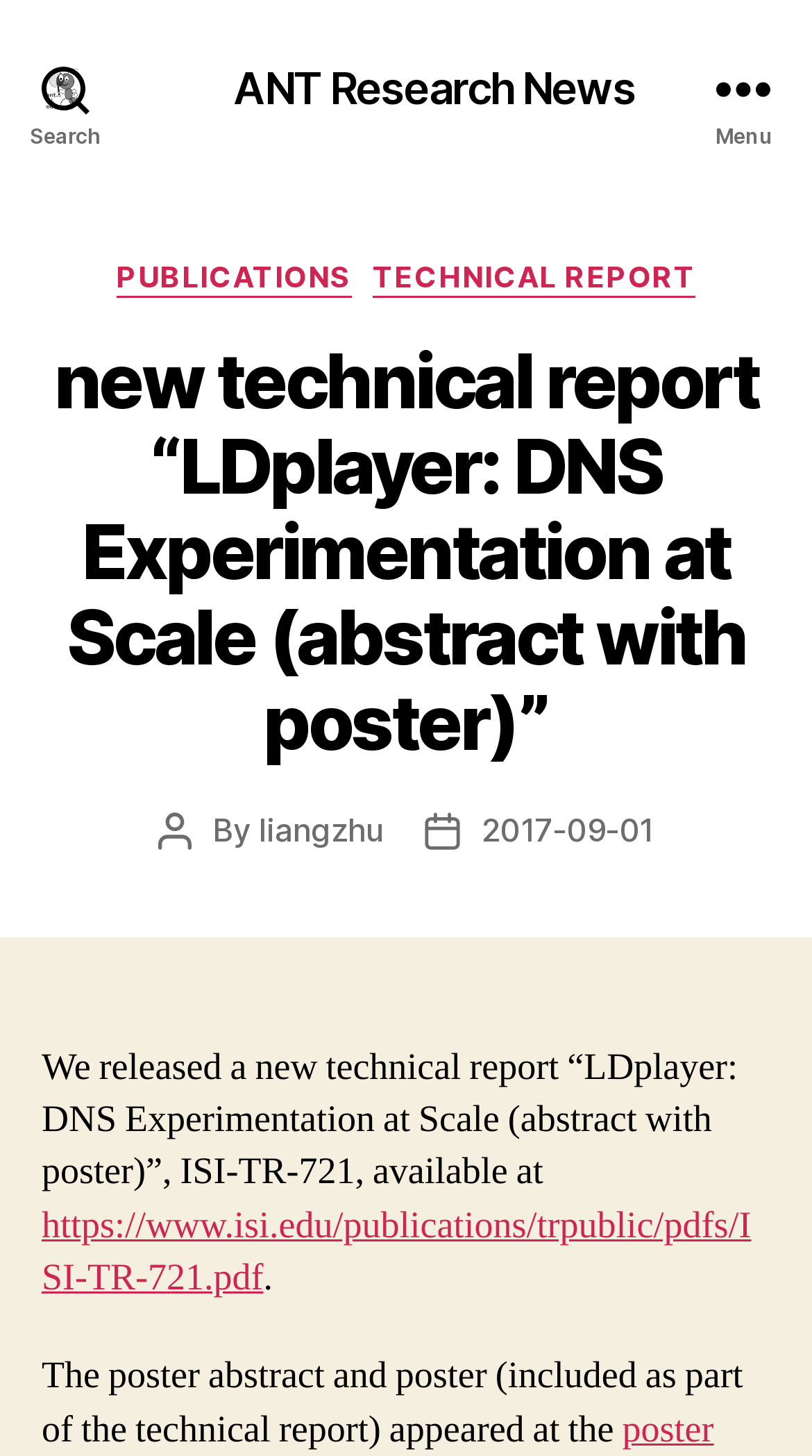Can you find and provide the title of the webpage?

new technical report “LDplayer: DNS Experimentation at Scale (abstract with poster)”